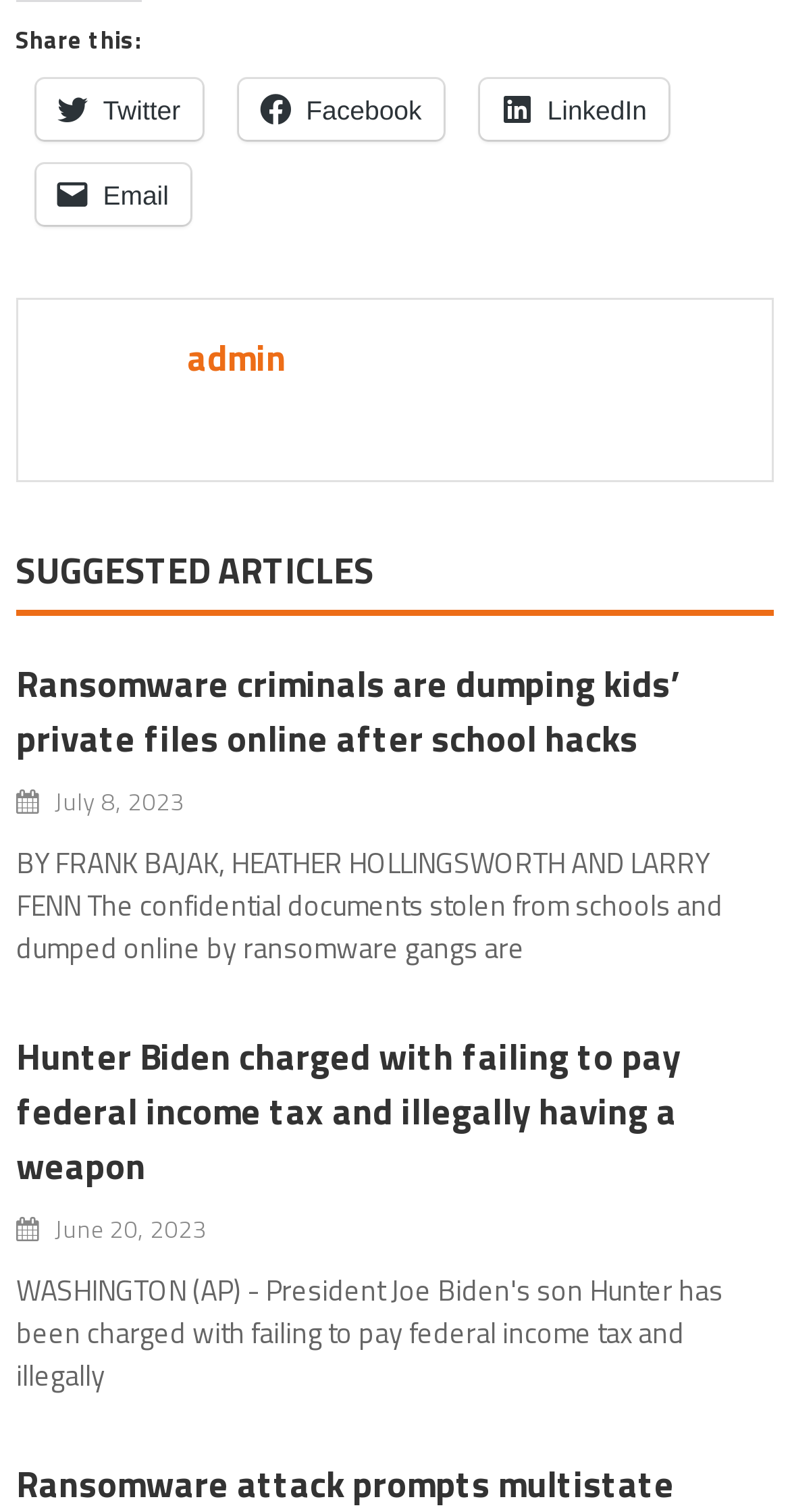How many suggested articles are available?
Provide a fully detailed and comprehensive answer to the question.

There are two suggested articles available on the webpage, which are 'Ransomware criminals are dumping kids’ private files online after school hacks' and 'Hunter Biden charged with failing to pay federal income tax and illegally having a weapon'.